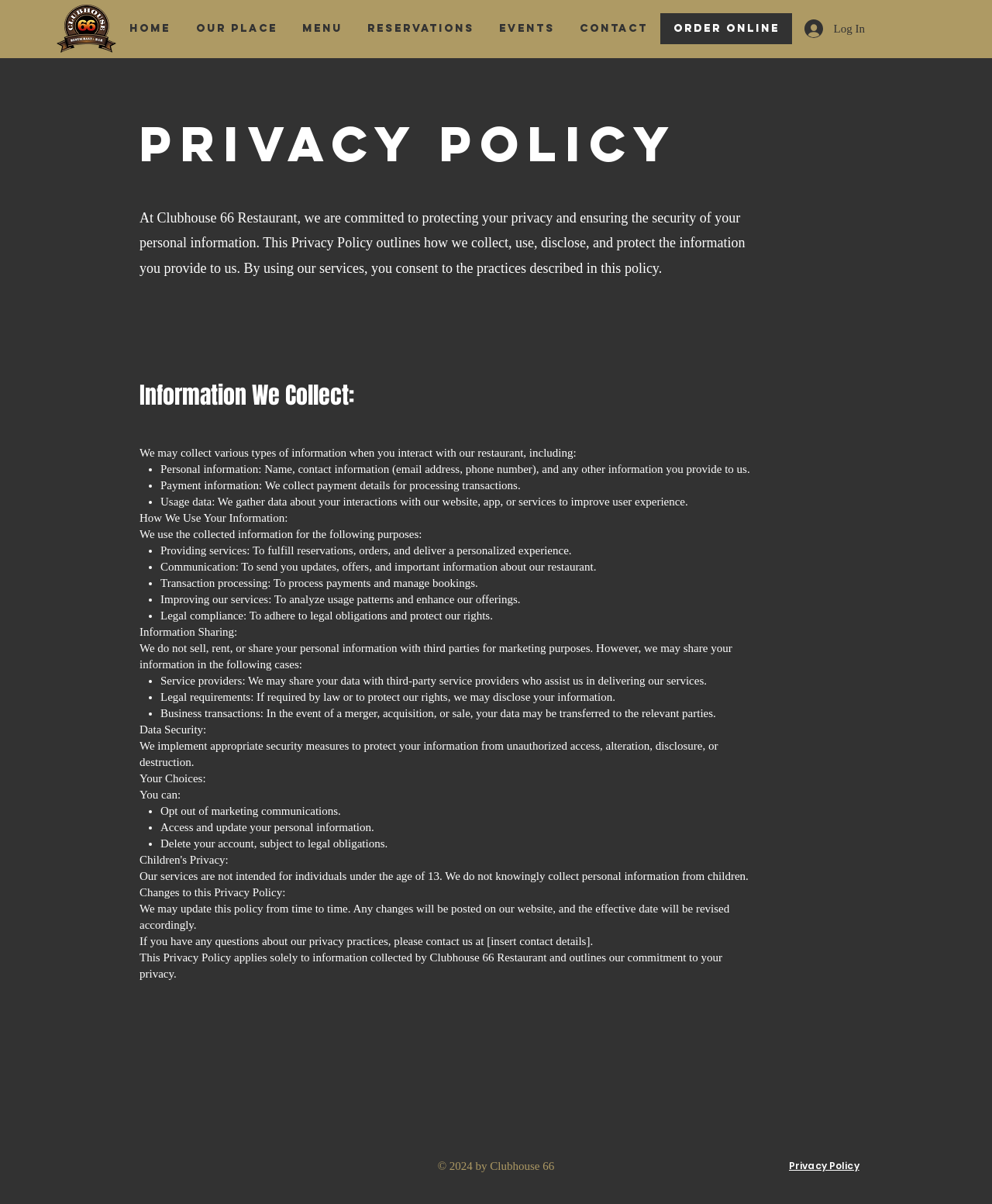Provide a single word or phrase to answer the given question: 
How can users opt out of marketing communications?

By accessing and updating their personal information